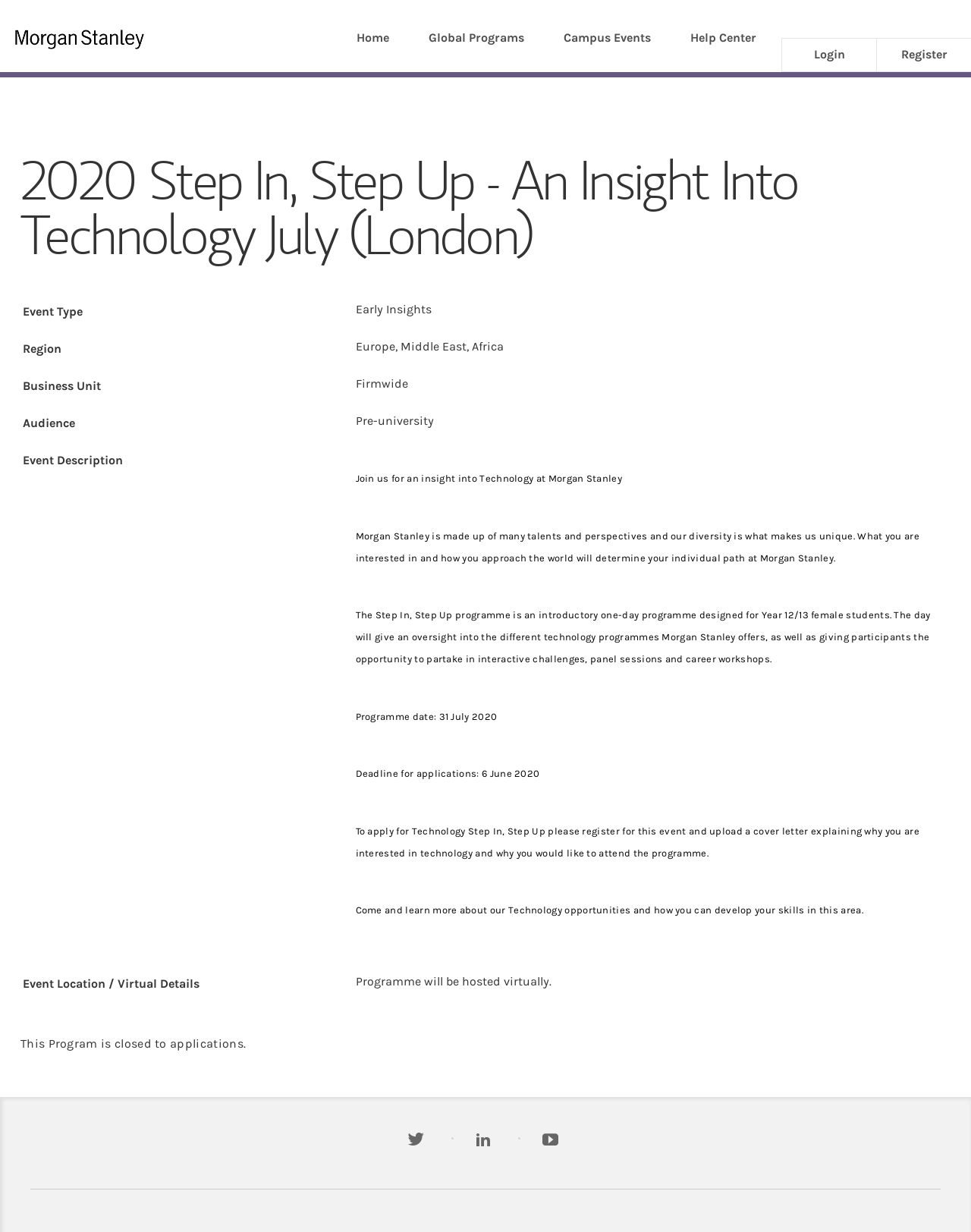Reply to the question with a brief word or phrase: Is the programme hosted virtually?

Yes